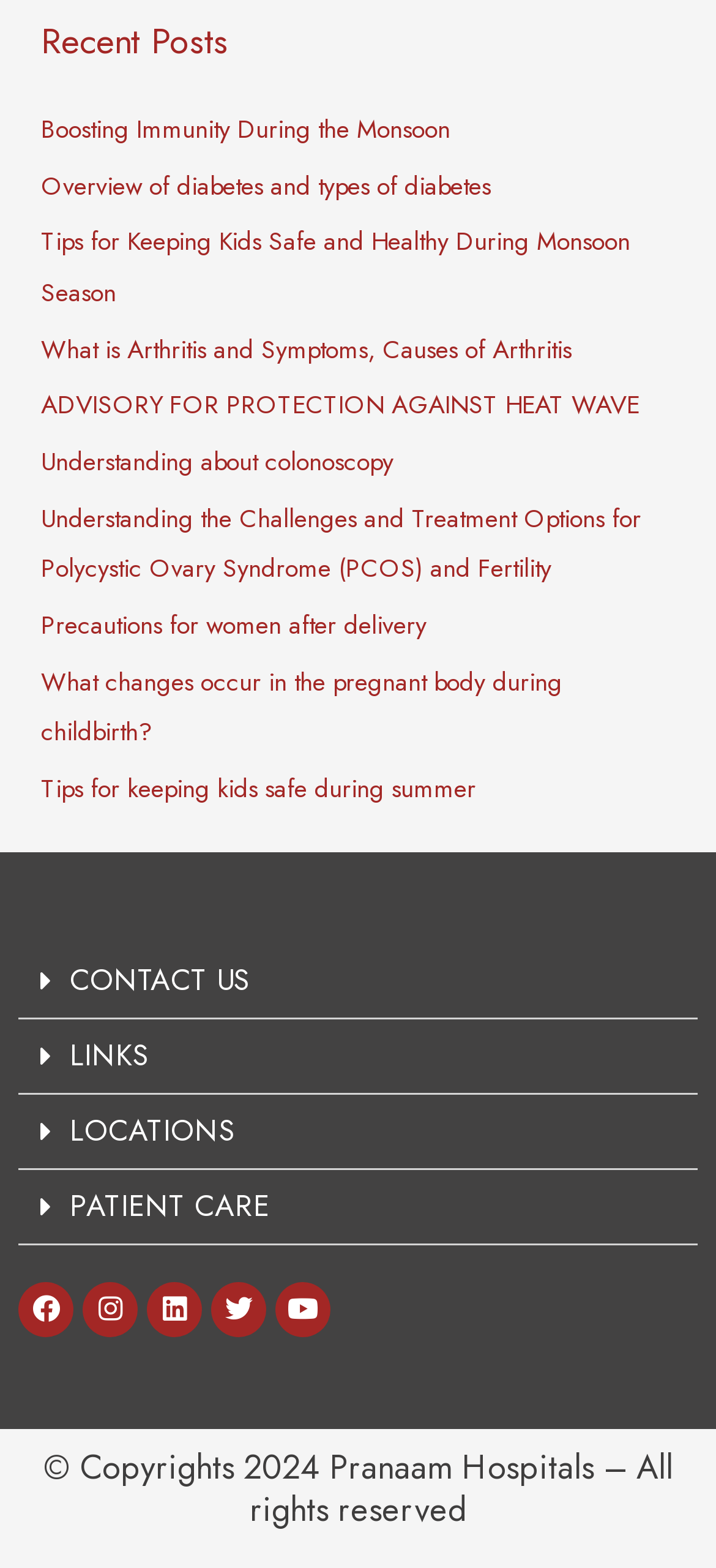Show the bounding box coordinates for the HTML element as described: "Patient Care".

[0.097, 0.755, 0.377, 0.782]